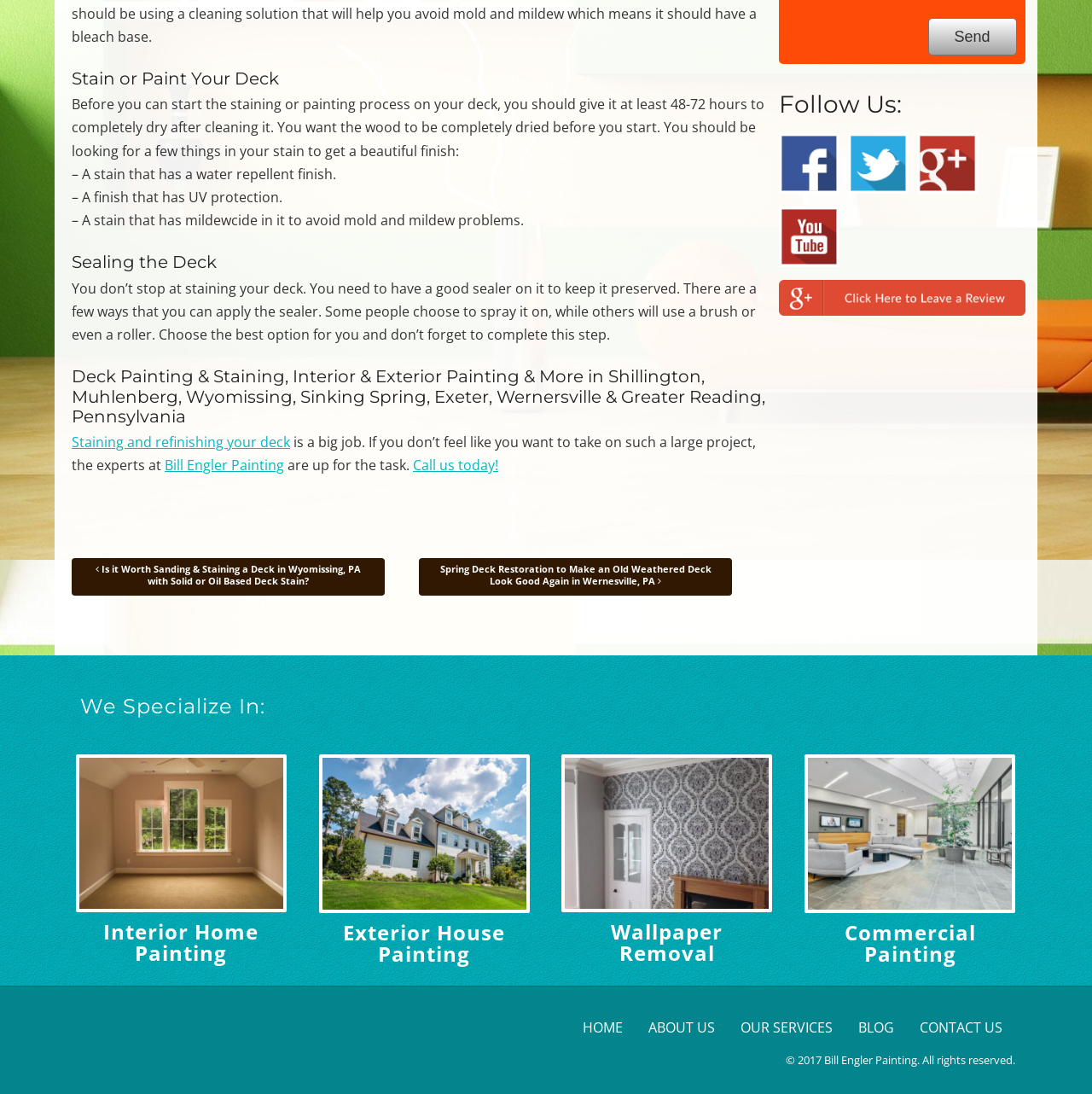How can a deck be sealed?
Provide a detailed answer to the question using information from the image.

The webpage mentions that there are a few ways to apply a sealer to a deck, including spraying it on, using a brush, or using a roller, which implies that these are the possible methods for sealing a deck.